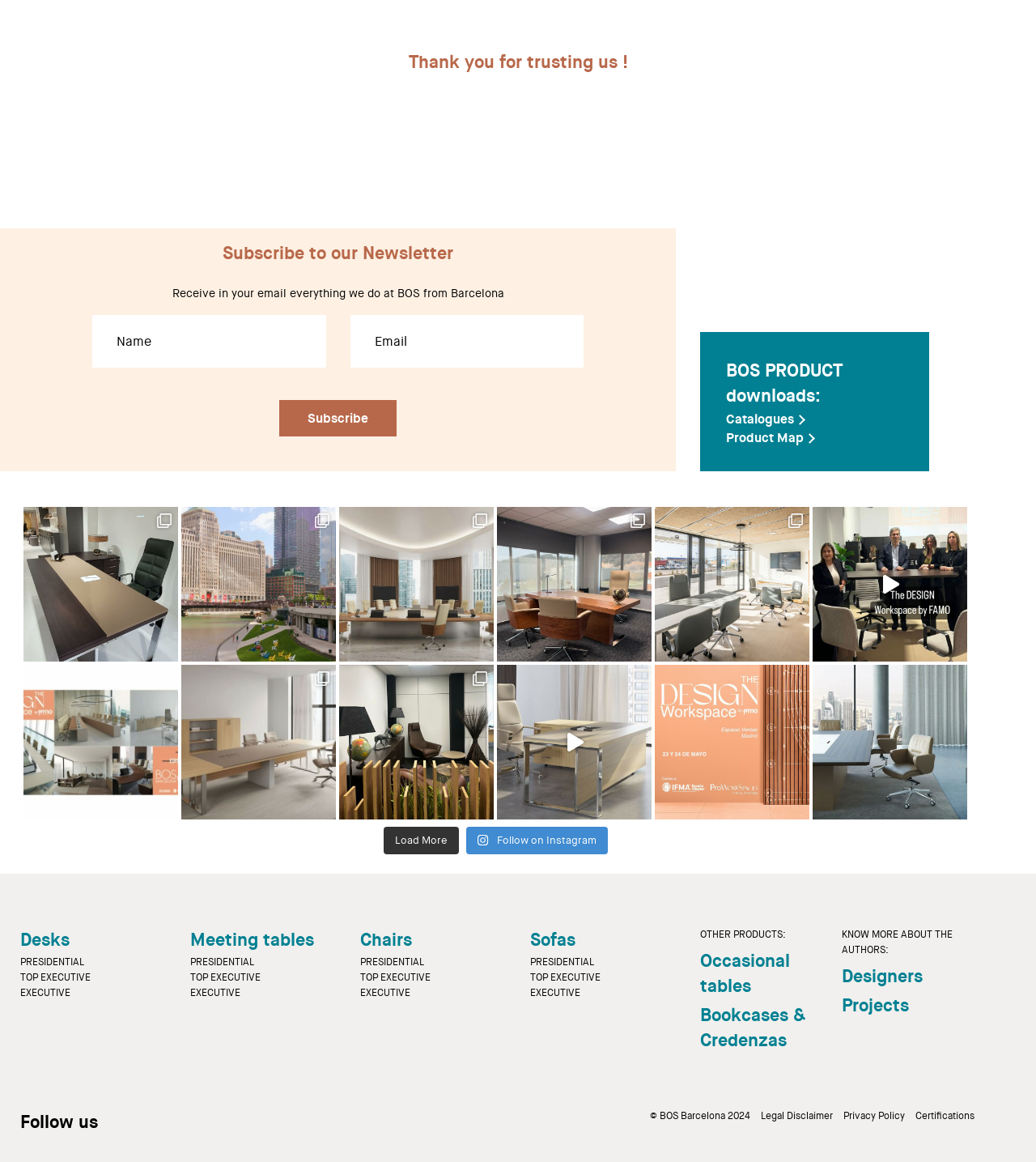What is the name of the brand?
Carefully analyze the image and provide a thorough answer to the question.

The webpage has a heading 'Welcome to our BOS Barcelona brand corner' which suggests that the name of the brand is BOS.